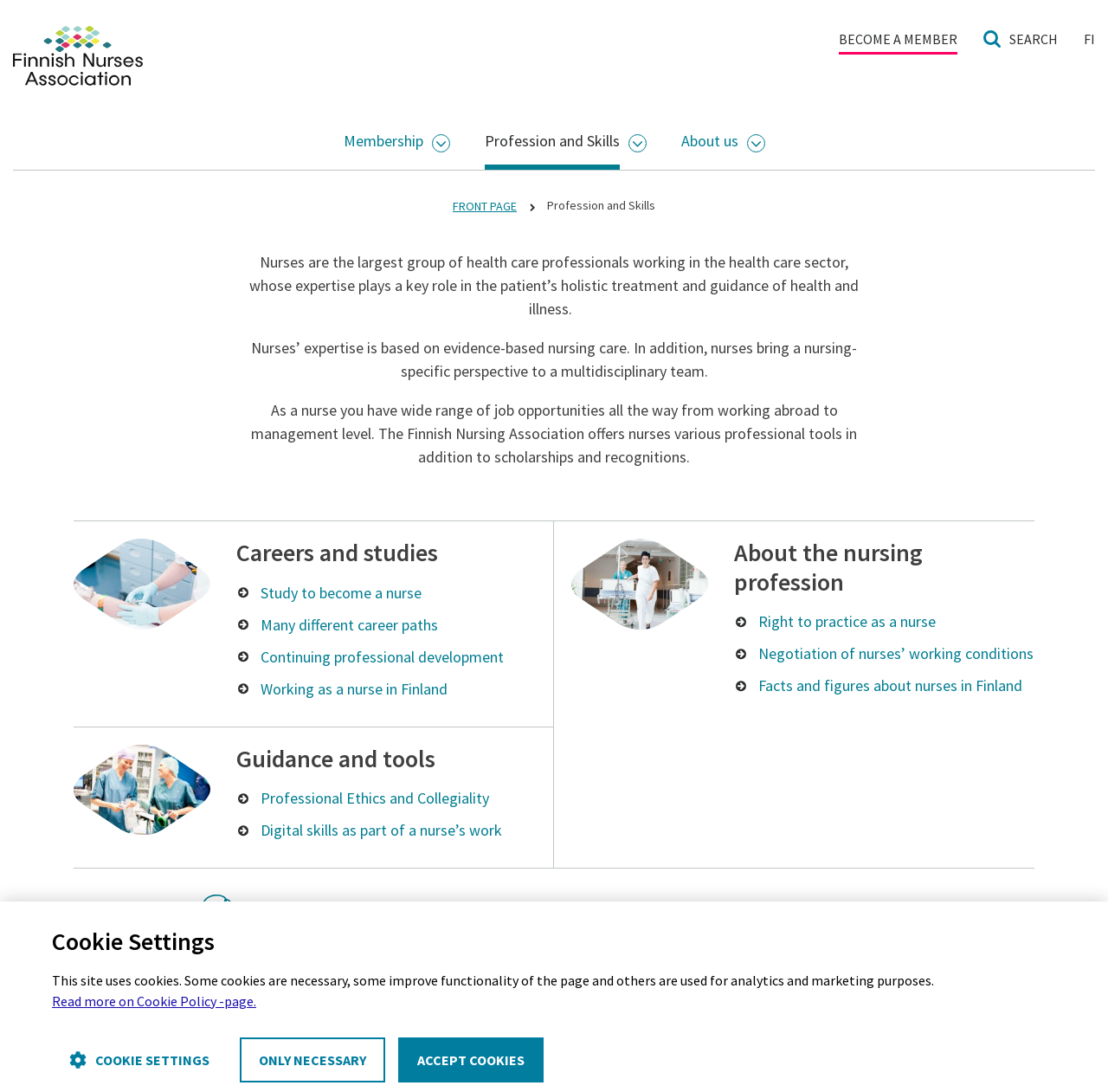Please identify the bounding box coordinates of the region to click in order to complete the given instruction: "Read more on Cookie Policy page". The coordinates should be four float numbers between 0 and 1, i.e., [left, top, right, bottom].

[0.047, 0.908, 0.231, 0.924]